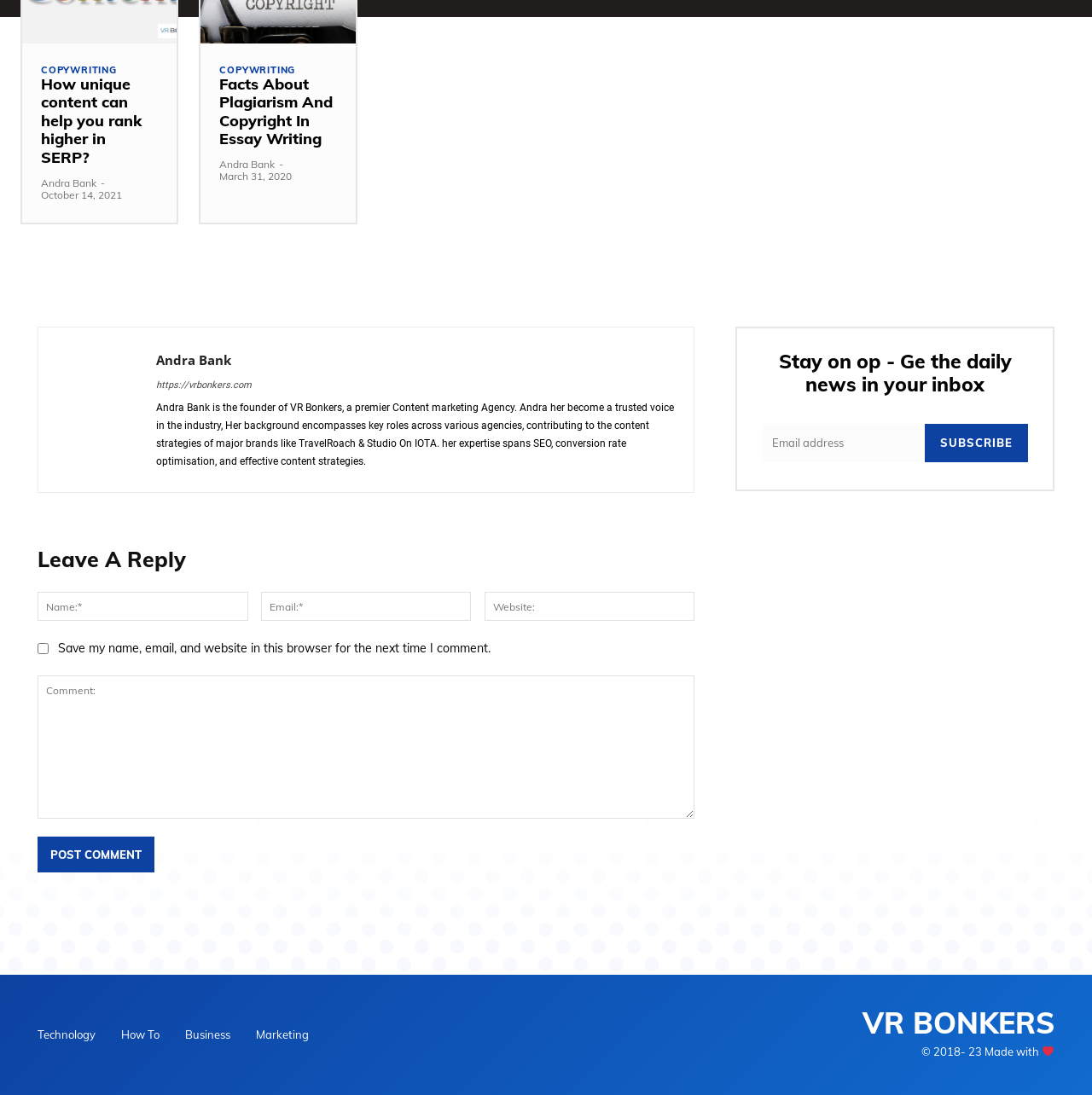Refer to the image and provide an in-depth answer to the question:
What is the purpose of the textbox at the bottom of the webpage?

The textbox at the bottom of the webpage is part of a comment form, which allows users to leave a reply or comment on the webpage. This is indicated by the heading 'Leave A Reply' and the presence of other form fields such as 'Name:*' and 'Email:*'.